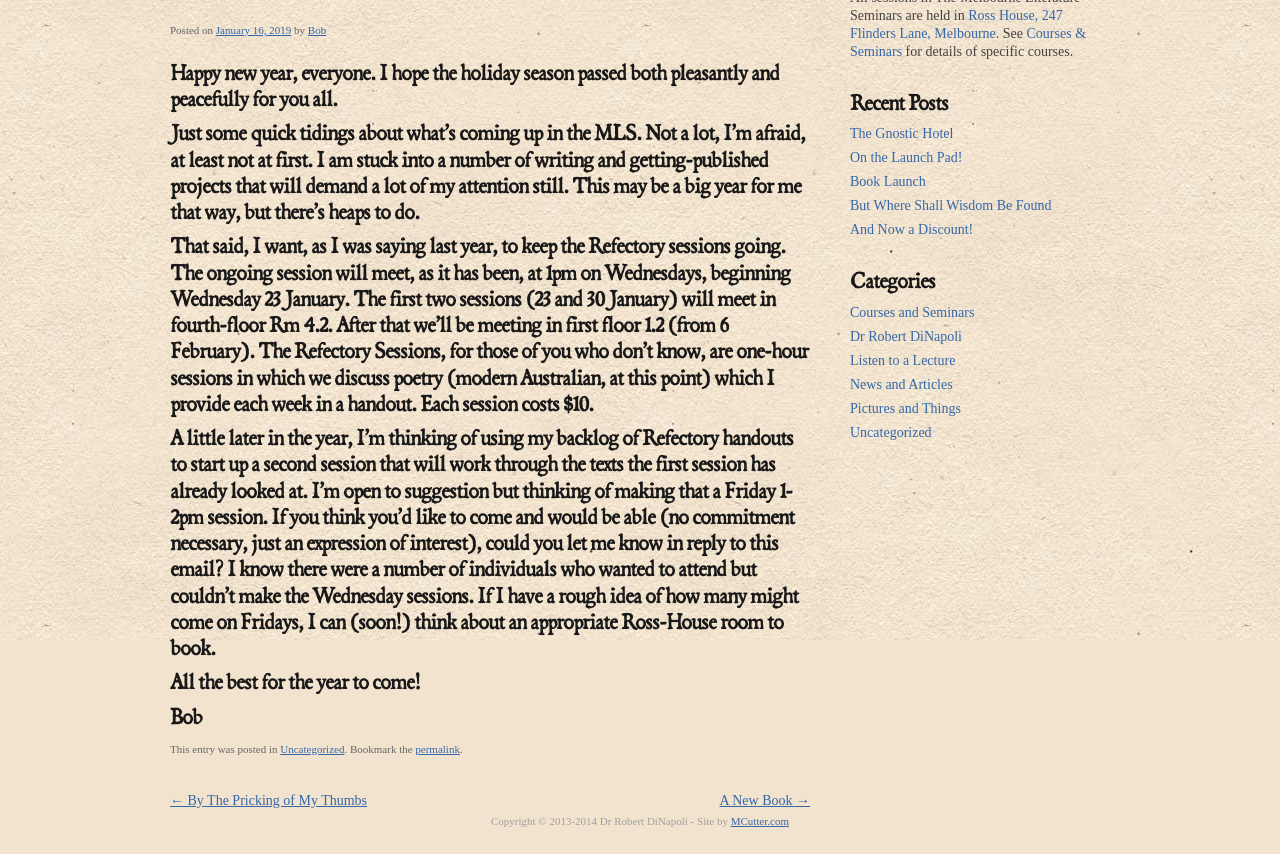Identify the bounding box of the UI element that matches this description: "[ author ]".

None